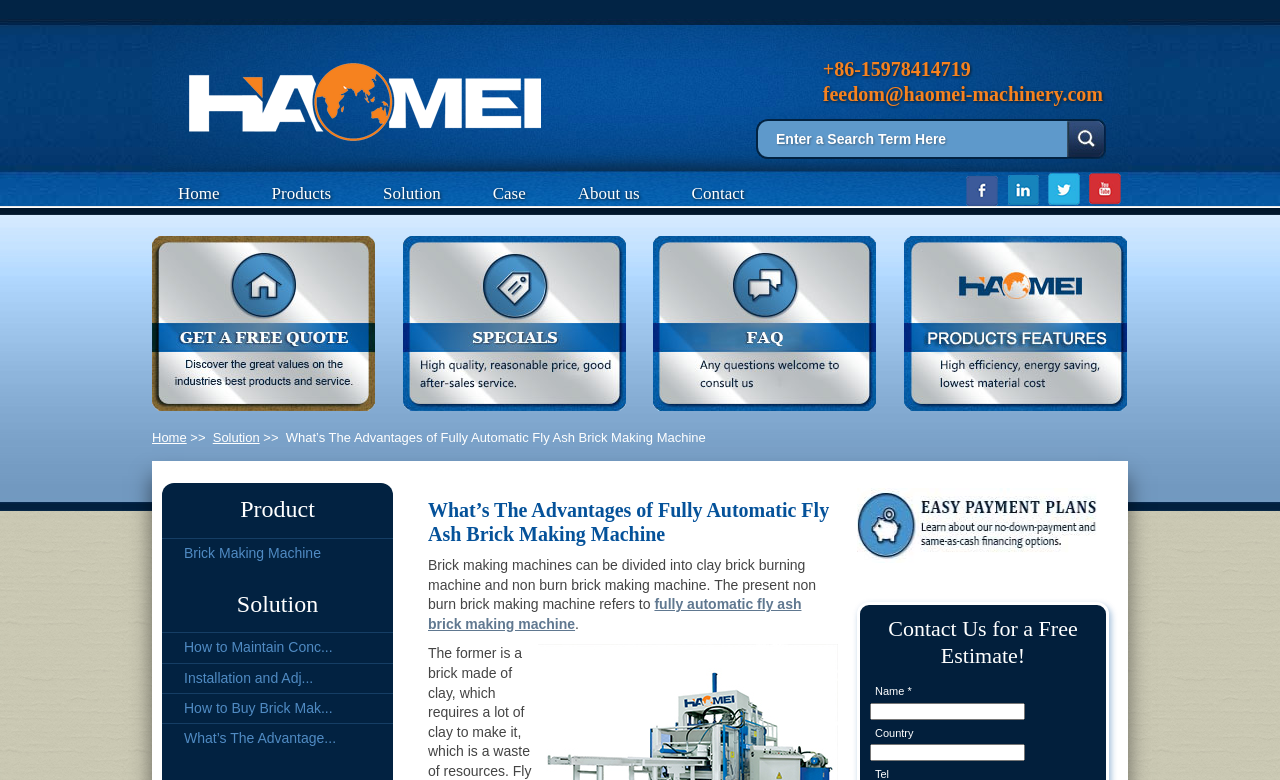Provide the bounding box coordinates of the section that needs to be clicked to accomplish the following instruction: "Contact us for a free estimate."

[0.691, 0.788, 0.845, 0.858]